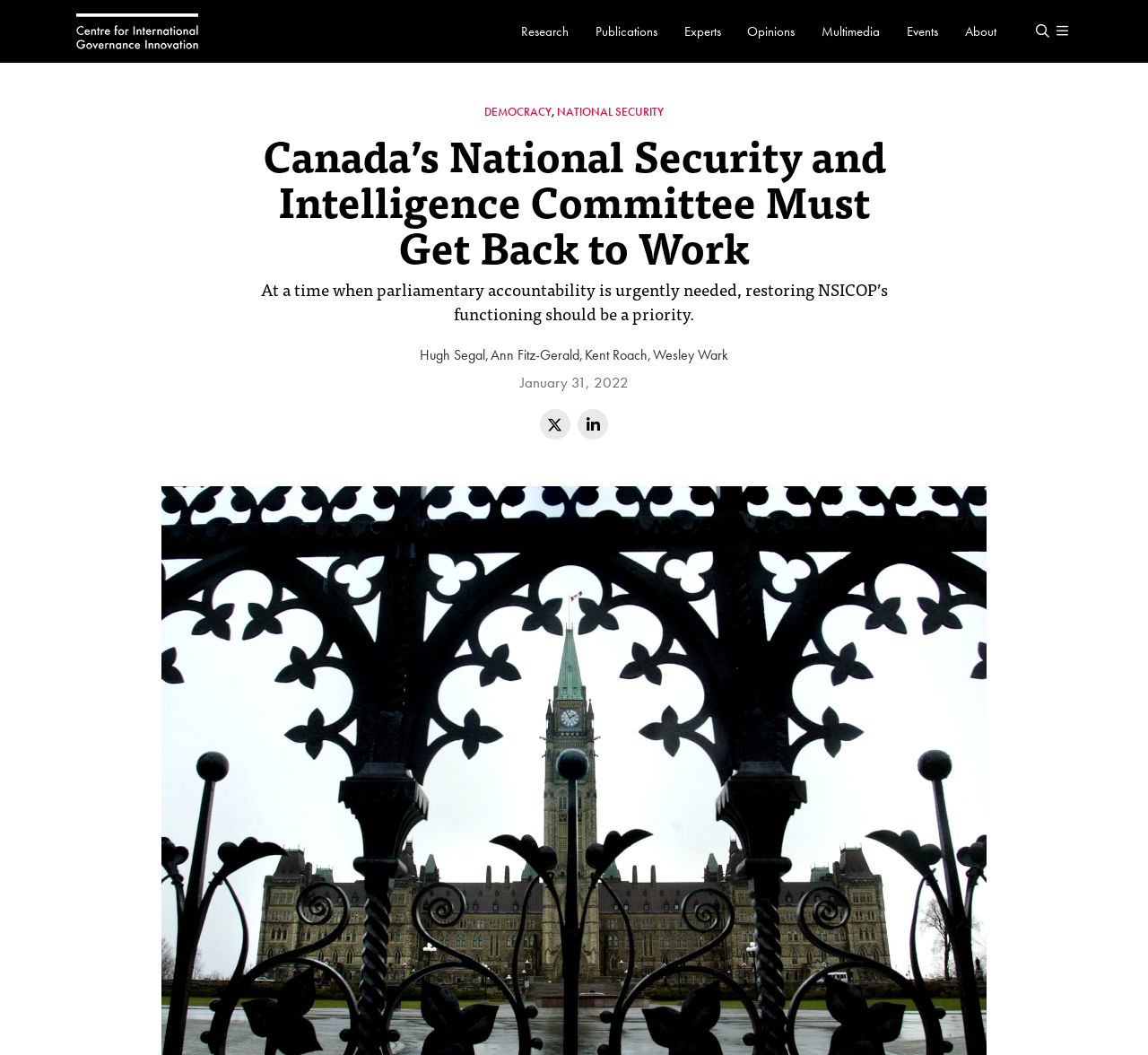Who are the authors of this article?
Look at the image and respond with a single word or a short phrase.

Hugh Segal, Ann Fitz-Gerald, Kent Roach, Wesley Wark